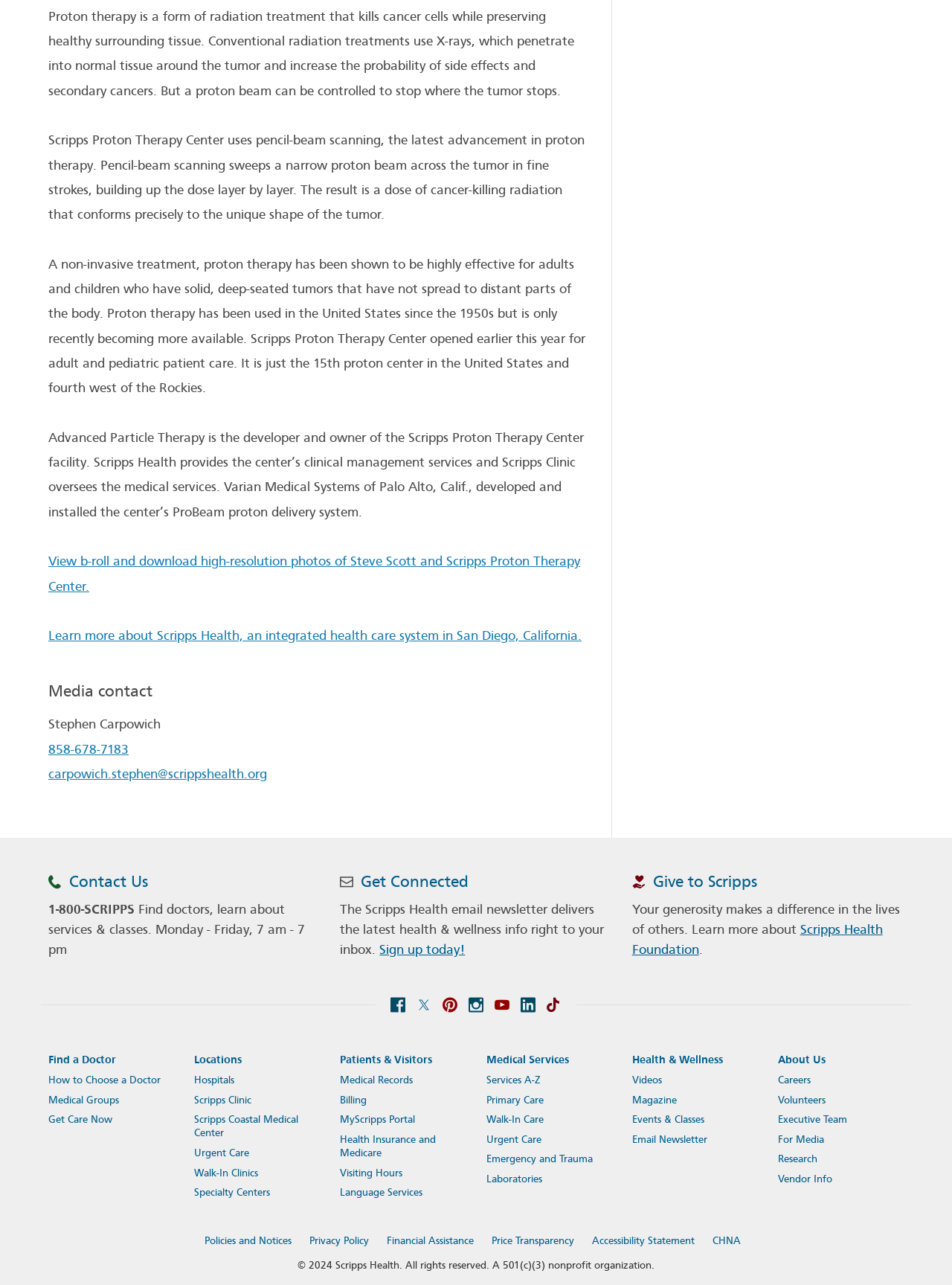Answer briefly with one word or phrase:
What type of therapy is described on this webpage?

Proton therapy